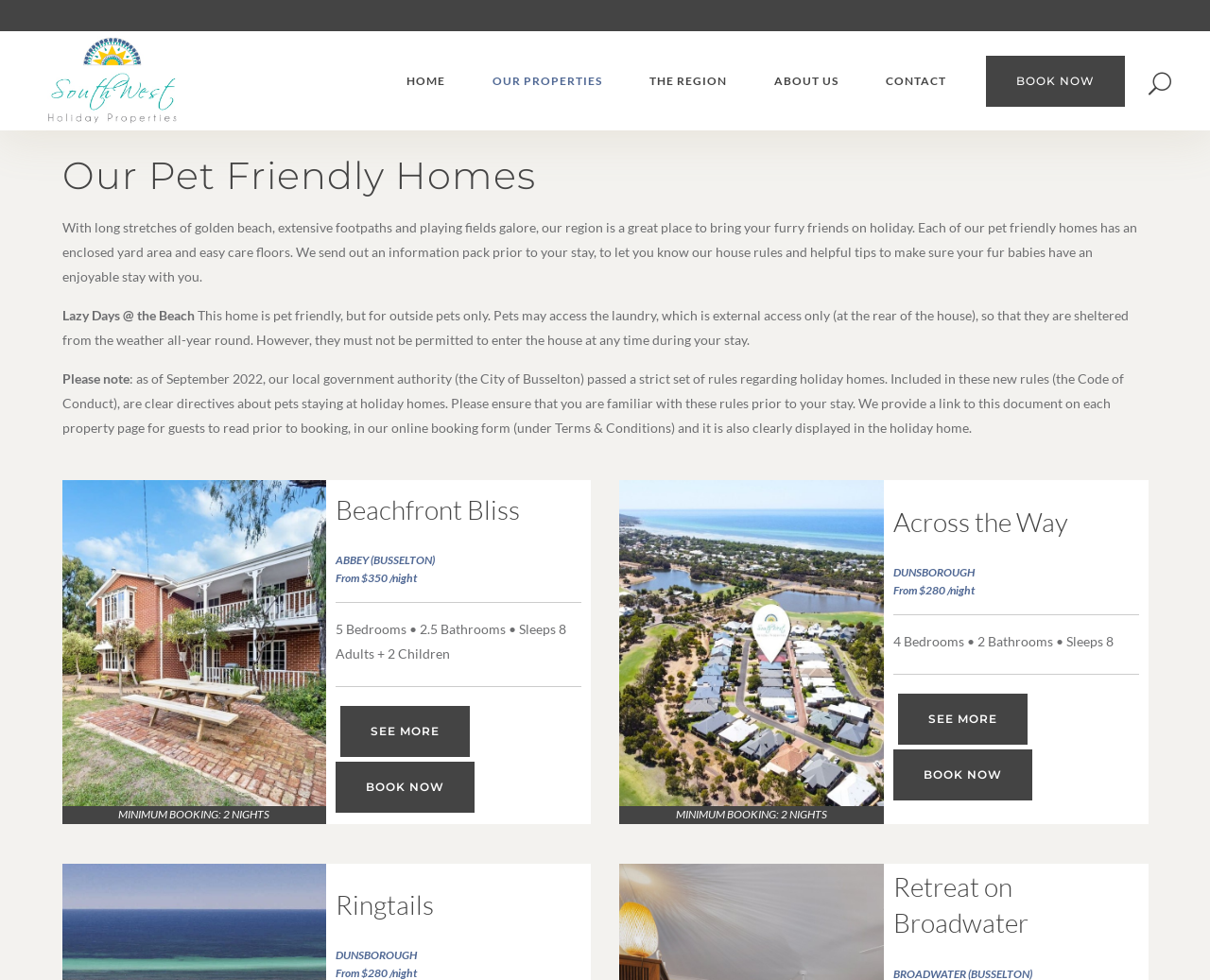How can users access more information about a property?
Based on the image, answer the question with a single word or brief phrase.

Click 'SEE MORE' link